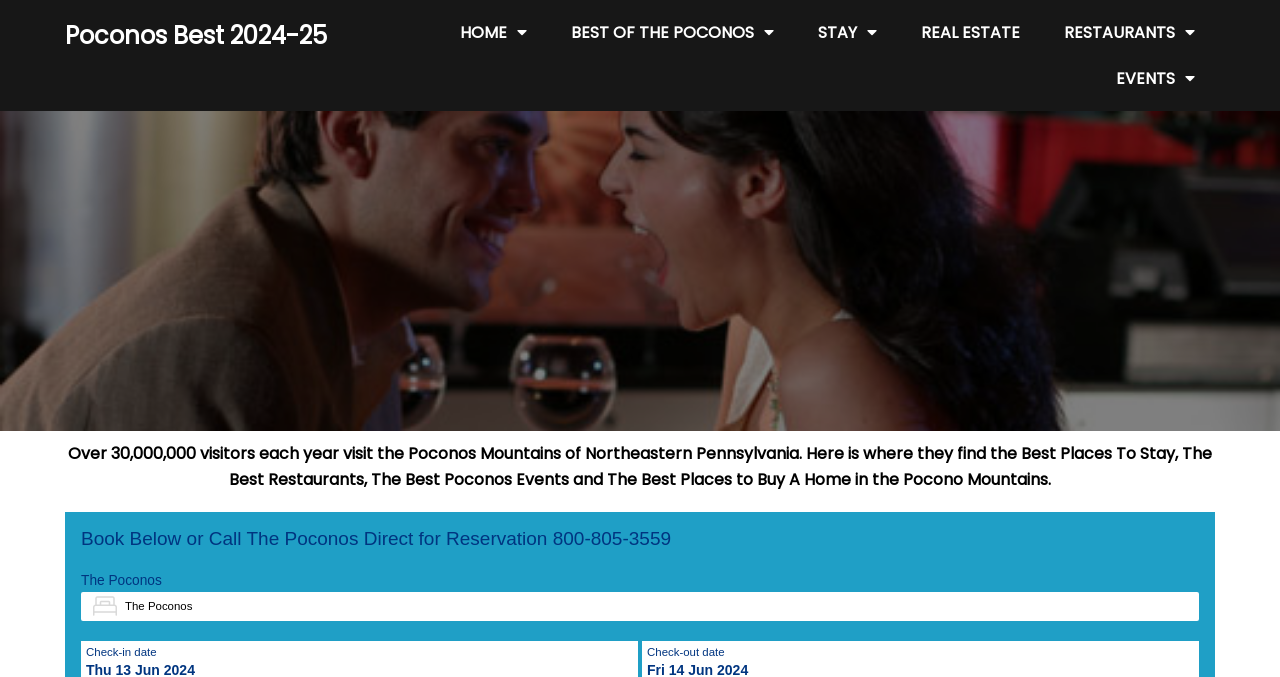Determine the bounding box coordinates for the element that should be clicked to follow this instruction: "Enter check-in date". The coordinates should be given as four float numbers between 0 and 1, in the format [left, top, right, bottom].

[0.067, 0.954, 0.495, 0.974]